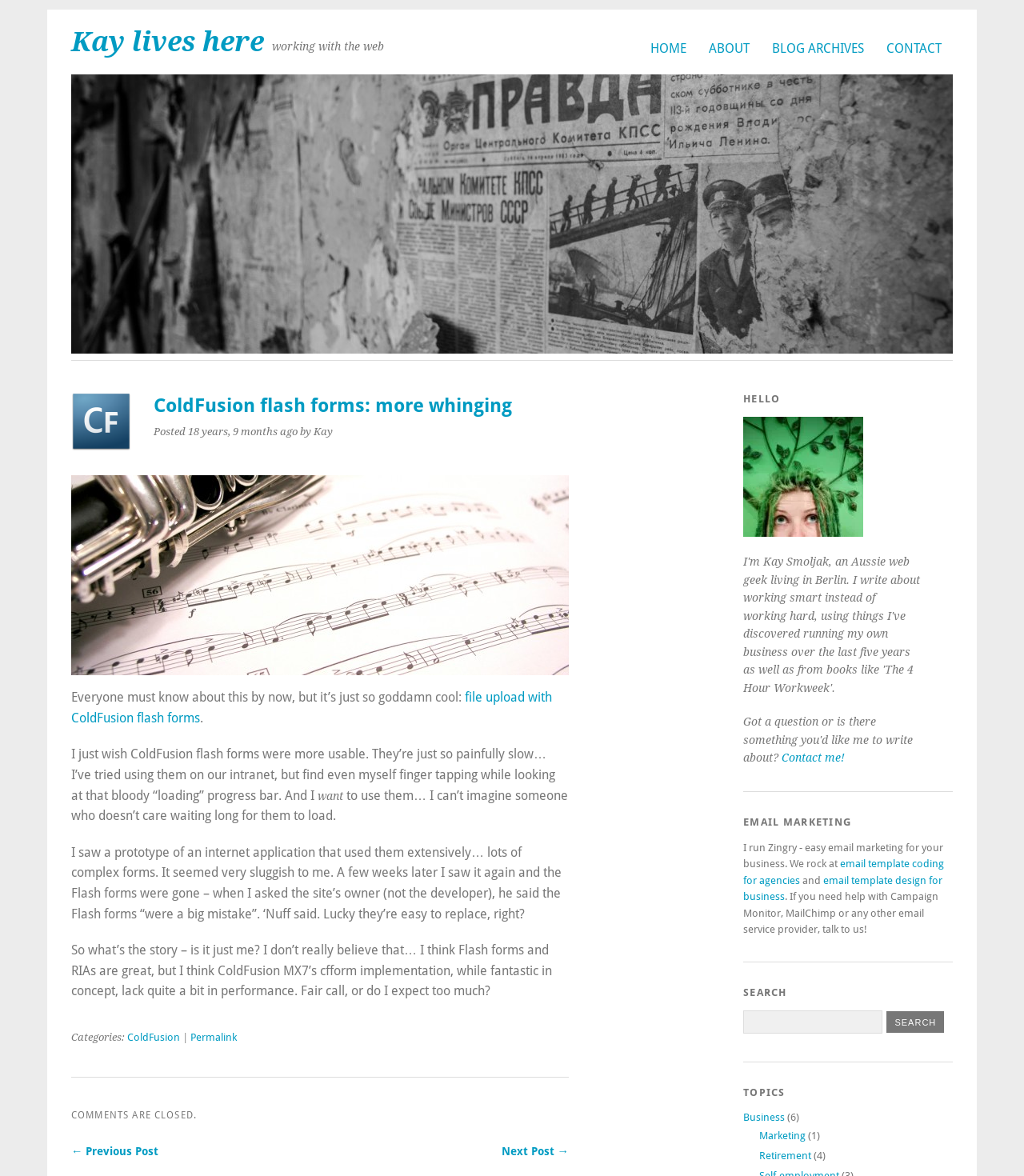Using the provided description: "email template design for business", find the bounding box coordinates of the corresponding UI element. The output should be four float numbers between 0 and 1, in the format [left, top, right, bottom].

[0.726, 0.743, 0.92, 0.767]